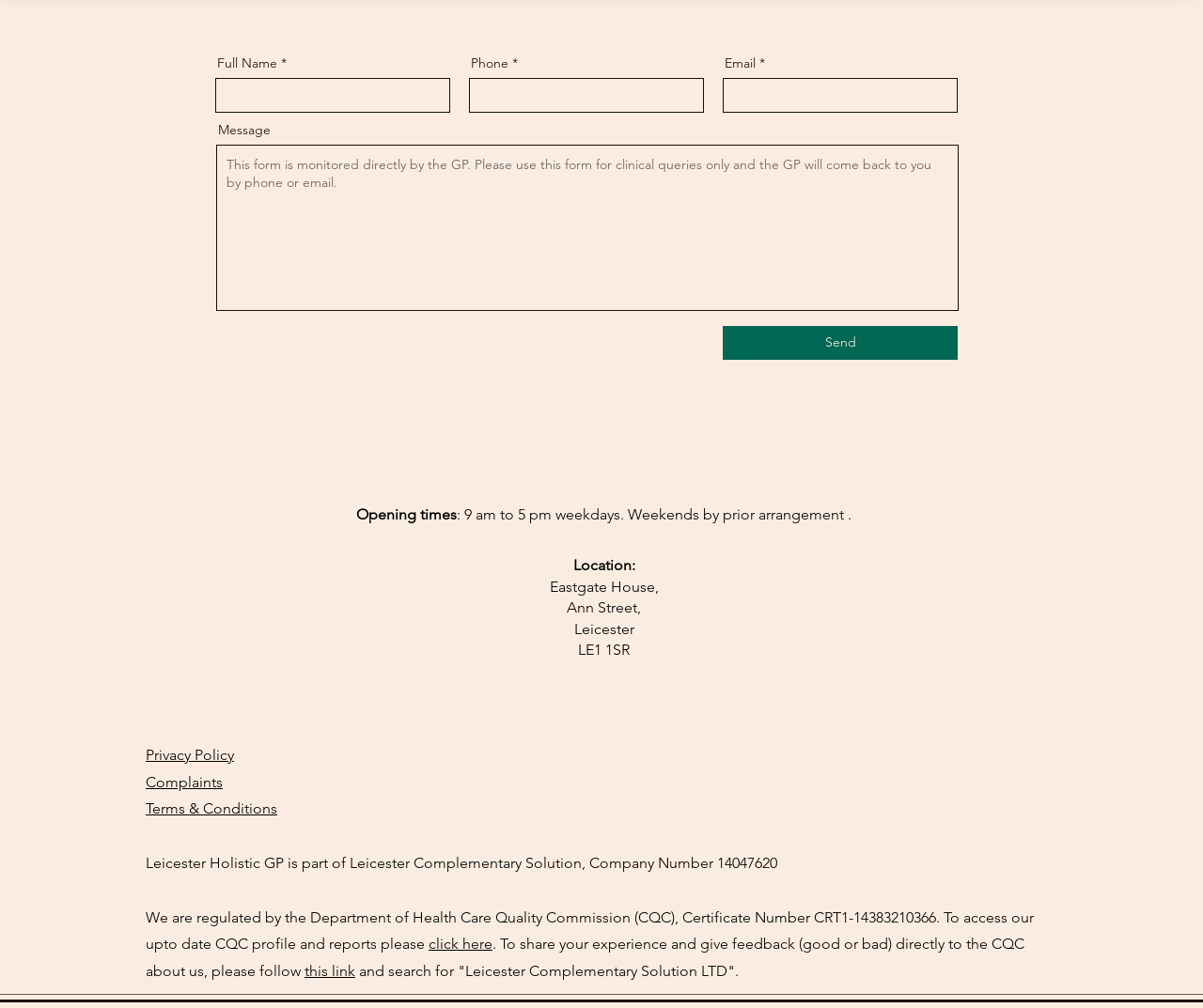Provide a short, one-word or phrase answer to the question below:
What are the office hours?

9 am to 5 pm weekdays